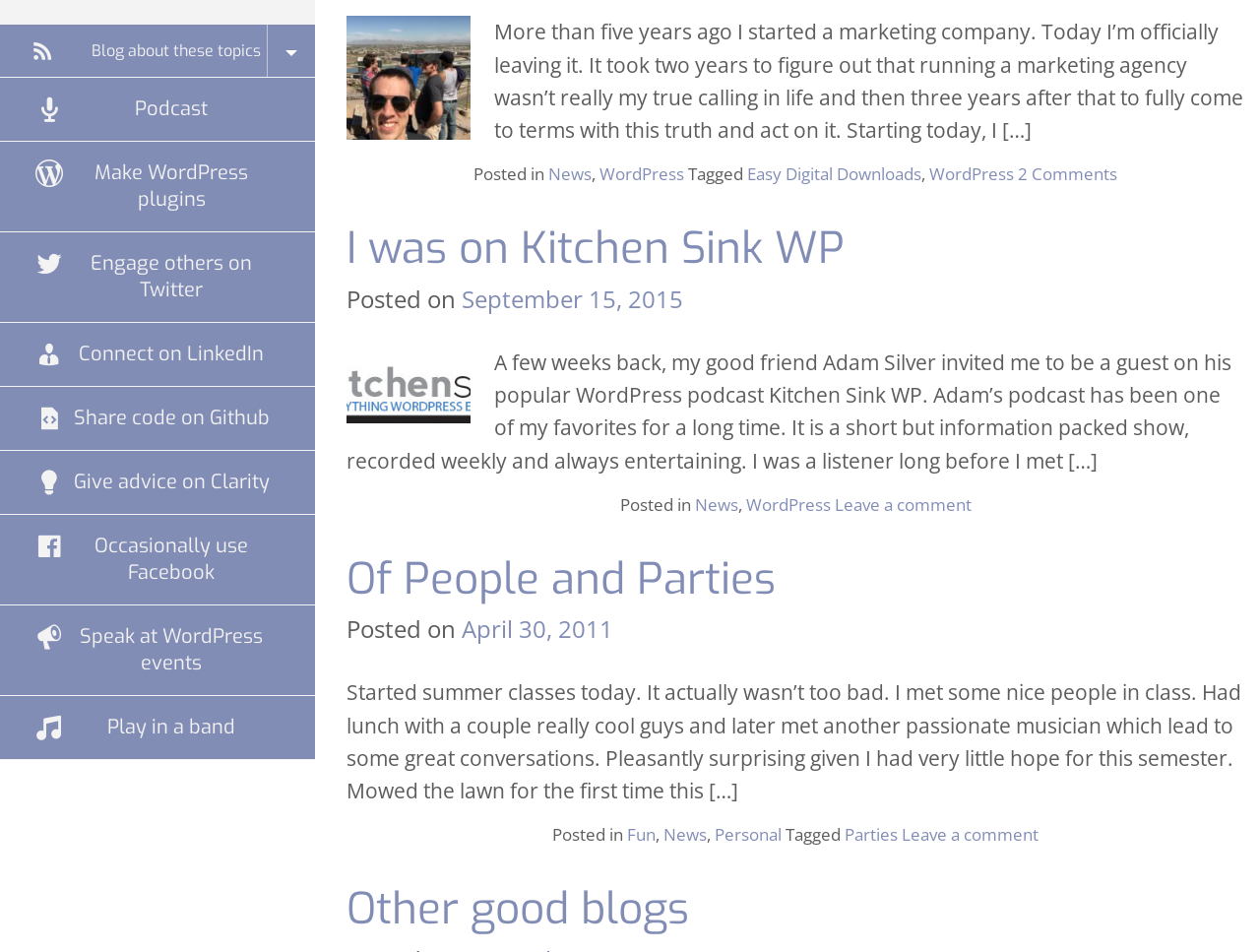Given the element description, predict the bounding box coordinates in the format (top-left x, top-left y, bottom-right x, bottom-right y), using floating point numbers between 0 and 1: Speak at WordPress events

[0.0, 0.636, 0.25, 0.73]